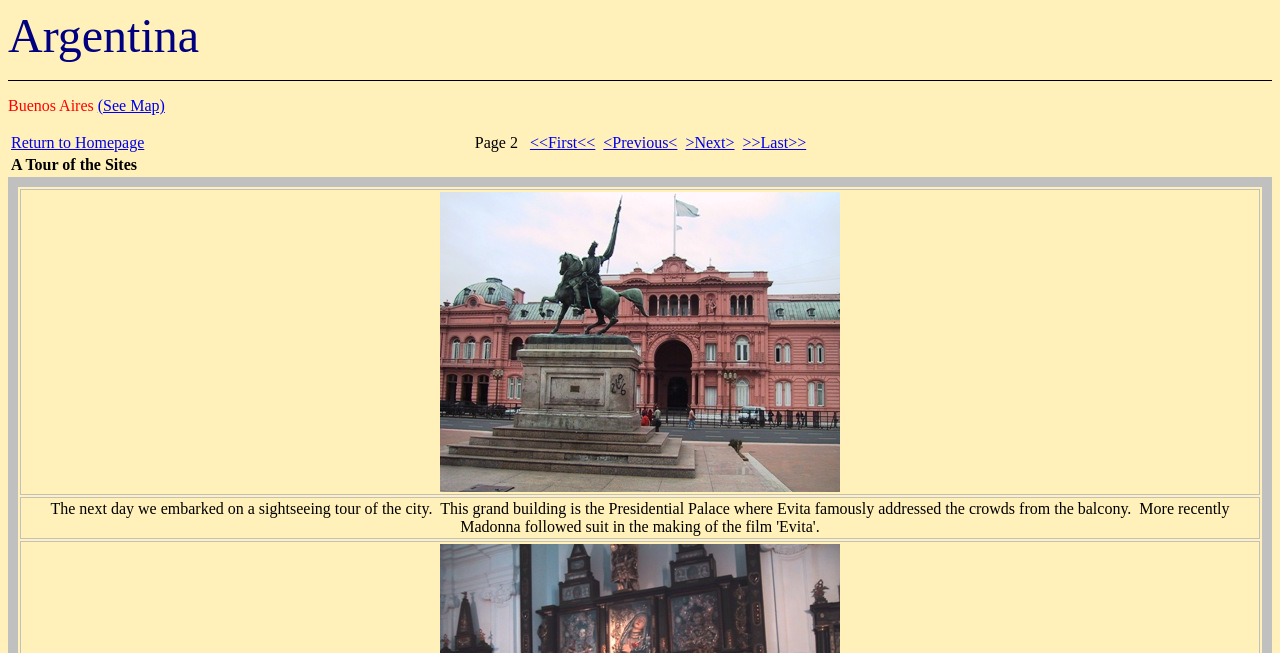Please provide a one-word or phrase answer to the question: 
What is the topic of the text in the gridcell?

Sightseeing tour of Buenos Aires